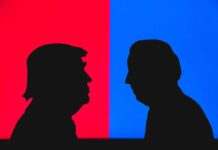Offer a detailed narrative of what is shown in the image.

The image features a striking silhouette of two prominent political figures against a bold backdrop split between red and blue, symbolizing the polarized political landscape in the United States. The left side displays a profile likely representing Donald Trump, while the right side likely depicts Joe Biden. This visual representation reflects the ongoing political rivalry and the stakes of the upcoming presidential election, as Americans prepare to face crucial decisions regarding their leadership and direction. The contrasting colors enhance the tension and duality inherent in current political discourse, resonating with themes of division and competition.